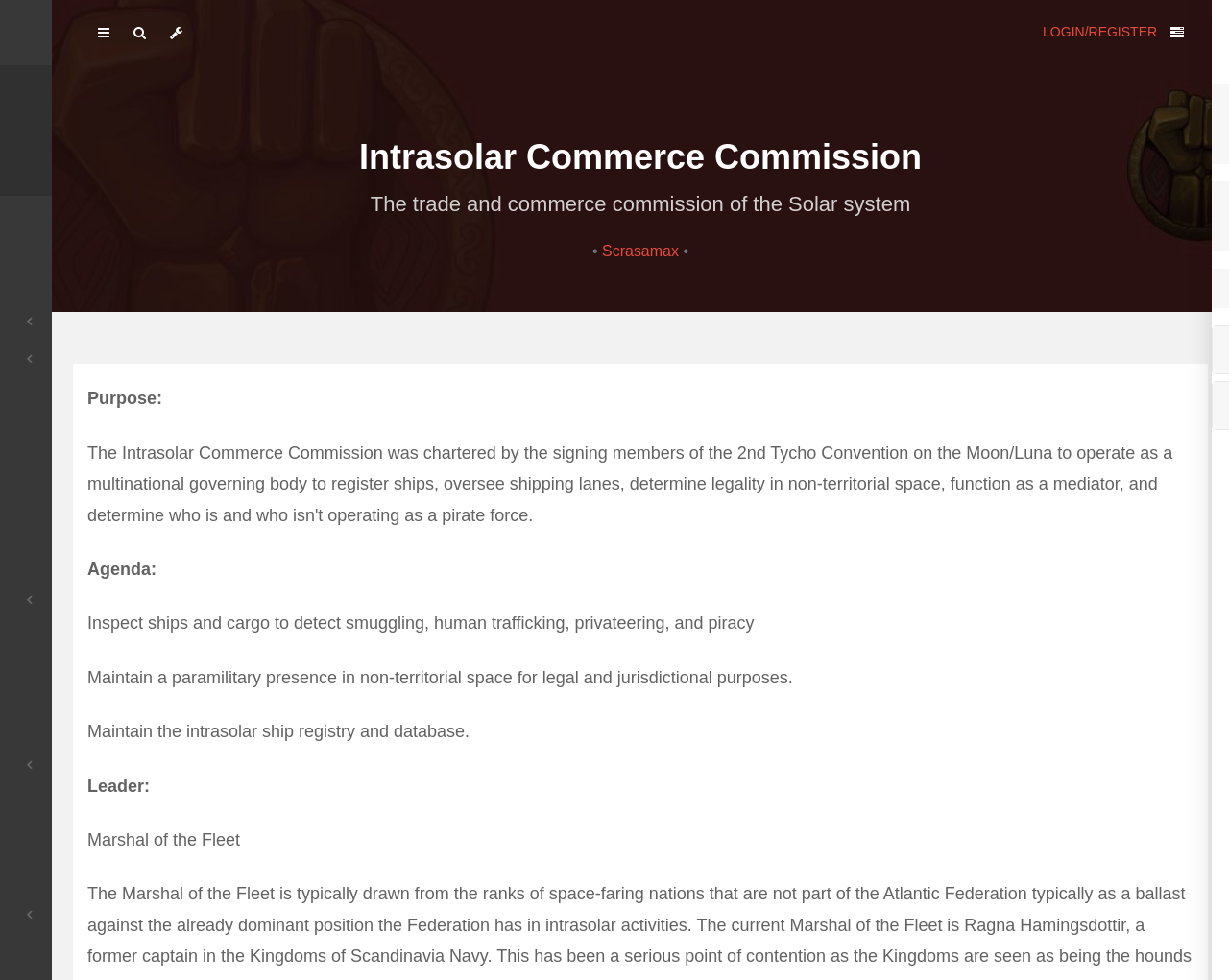Please find the bounding box coordinates of the element that must be clicked to perform the given instruction: "Call (770) 525-0230". The coordinates should be four float numbers from 0 to 1, i.e., [left, top, right, bottom].

None